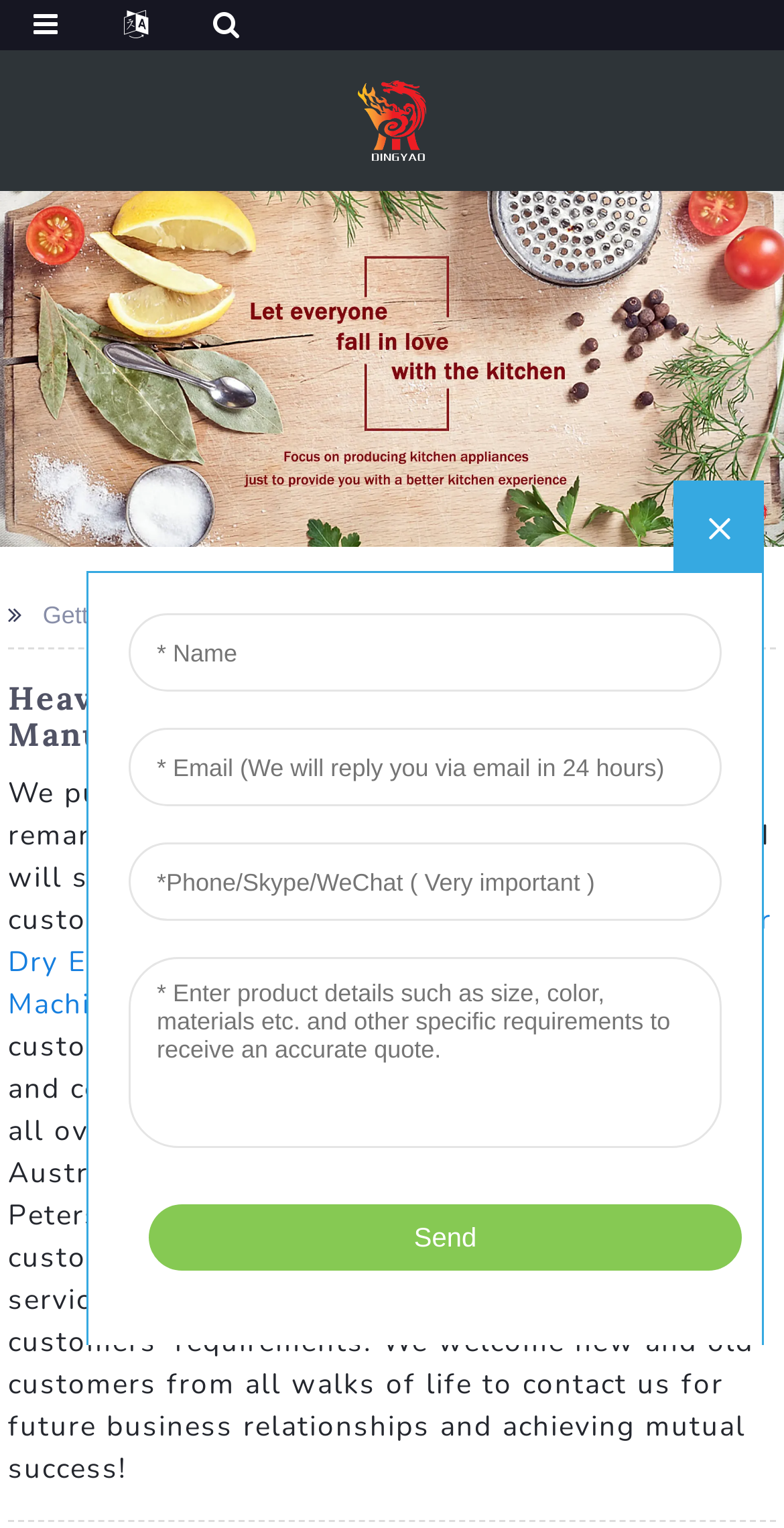Identify the bounding box coordinates of the clickable region necessary to fulfill the following instruction: "Visit the best kitchen appliances page". The bounding box coordinates should be four float numbers between 0 and 1, i.e., [left, top, right, bottom].

[0.0, 0.229, 1.0, 0.25]